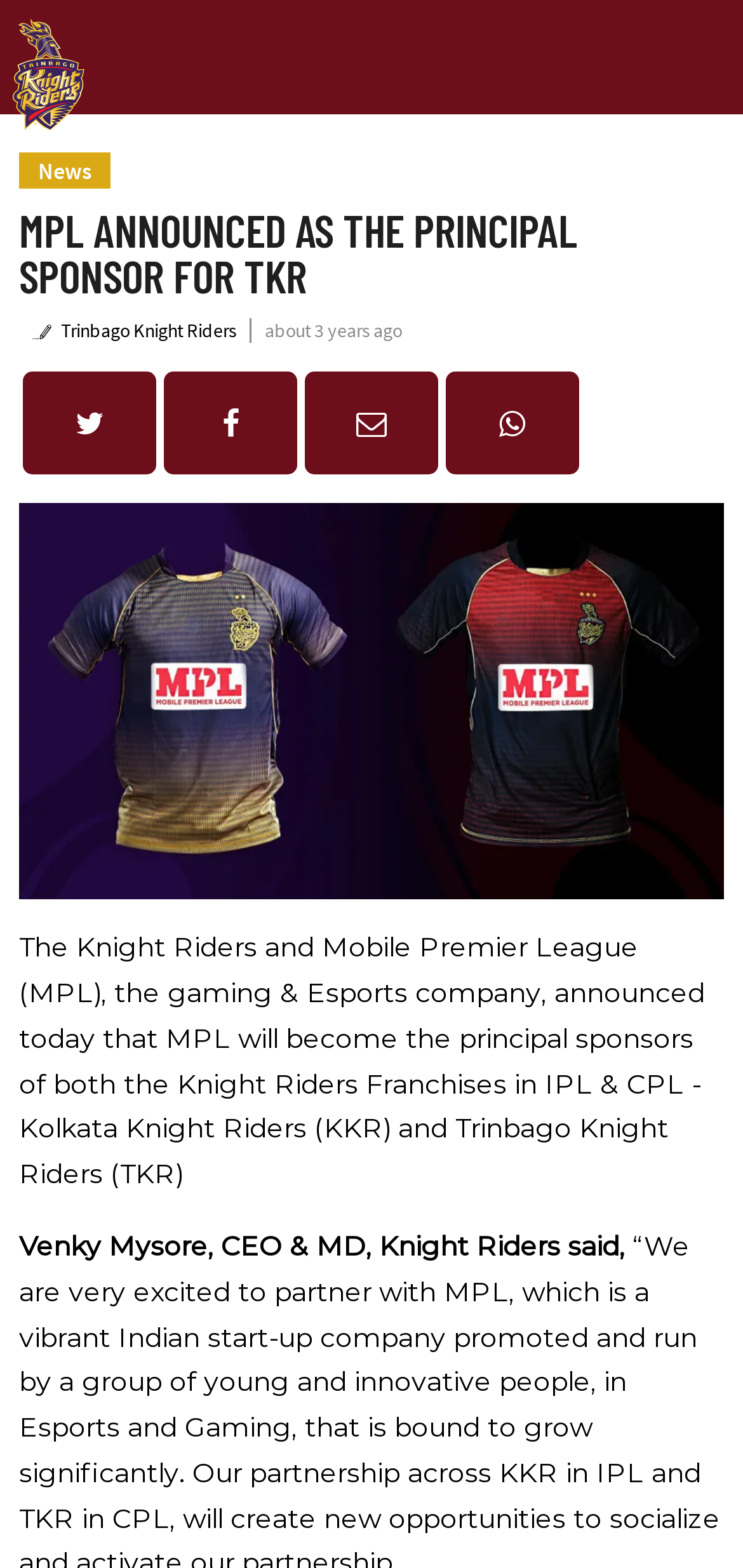Describe all the key features of the webpage in detail.

The webpage is about the announcement of MPL as the principal sponsor for Trinbago Knight Riders. At the top, there is a link to Trinbago Knight Riders, accompanied by a heading with the same name. Below this, there is a static text "News" and a heading that reads "MPL ANNOUNCED AS THE PRINCIPAL SPONSOR FOR TKR". 

On the left side, there is a static text "Trinbago Knight Riders" followed by a timestamp "about 3 years ago". On the same horizontal level, there are four buttons to share the content on Twitter, Facebook, email, and WhatsApp, respectively. 

Below these buttons, there is a large figure that takes up most of the width of the page. Underneath the figure, there is a block of text that explains the partnership between the Knight Riders and Mobile Premier League (MPL), stating that MPL will become the principal sponsors of both the Knight Riders Franchises in IPL and CPL. 

Further down, there is a quote from Venky Mysore, CEO & MD, Knight Riders, which is highlighted as a separate paragraph.